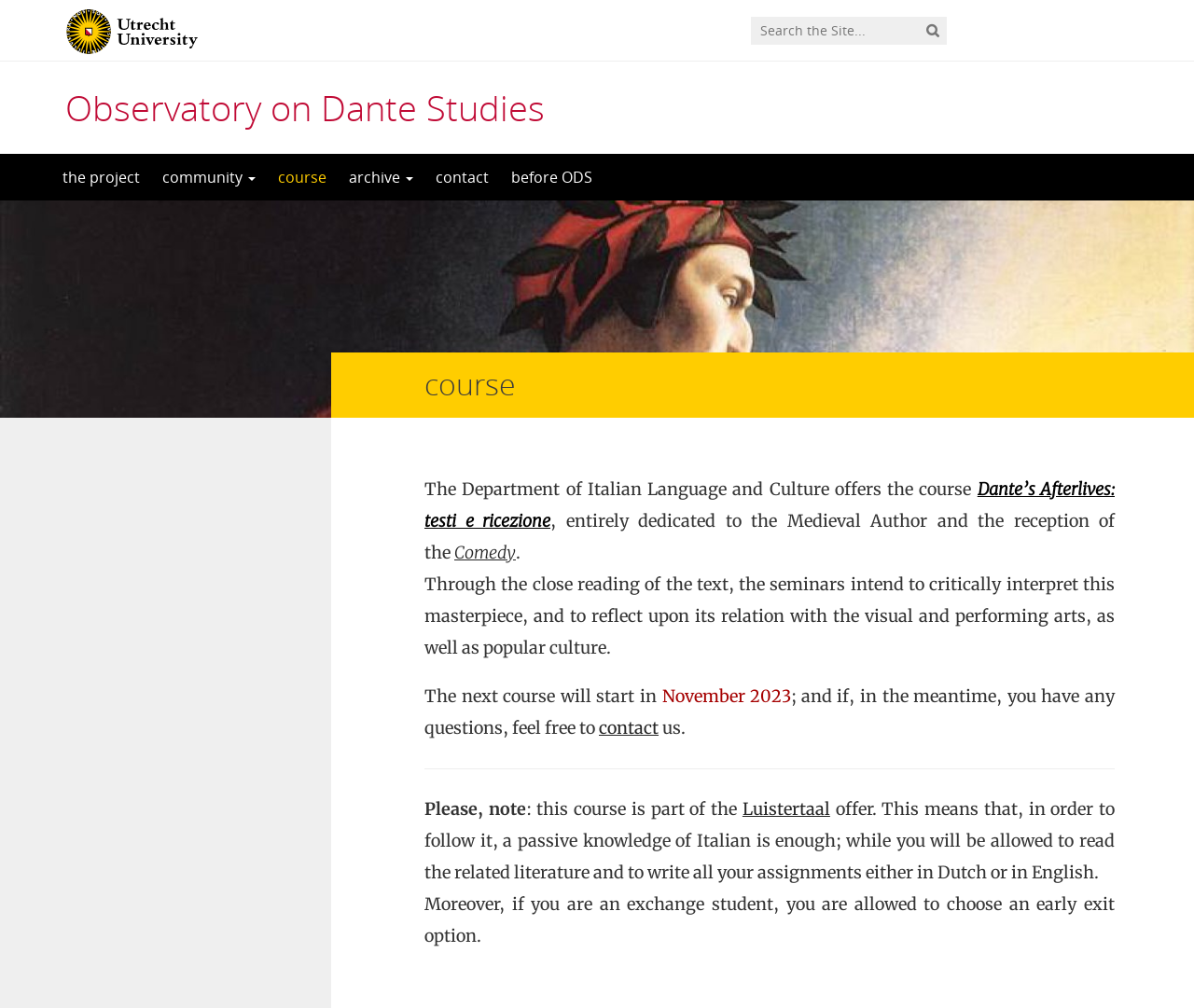Determine the bounding box coordinates of the clickable element to achieve the following action: 'go to the project page'. Provide the coordinates as four float values between 0 and 1, formatted as [left, top, right, bottom].

[0.043, 0.153, 0.127, 0.199]